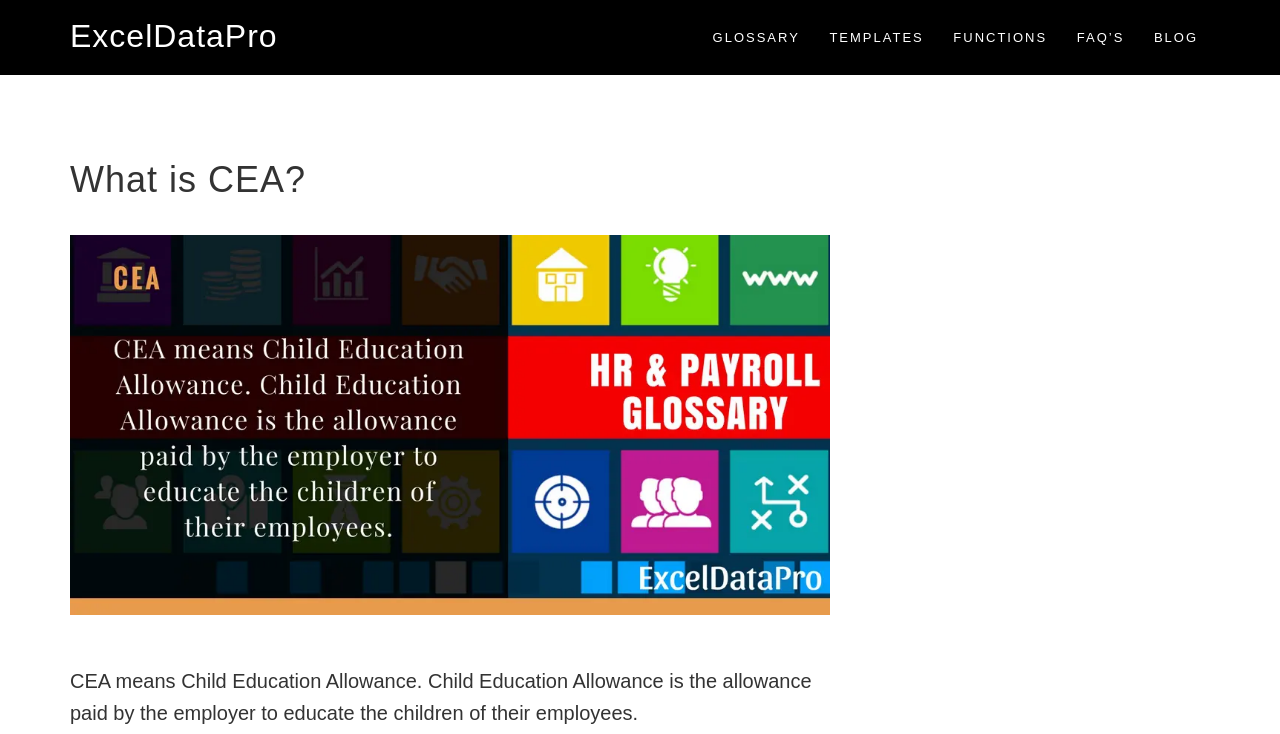What is the name of the website?
Please give a detailed and elaborate explanation in response to the question.

The link at the top of the webpage with the text 'ExcelDataPro' suggests that this is the name of the website.